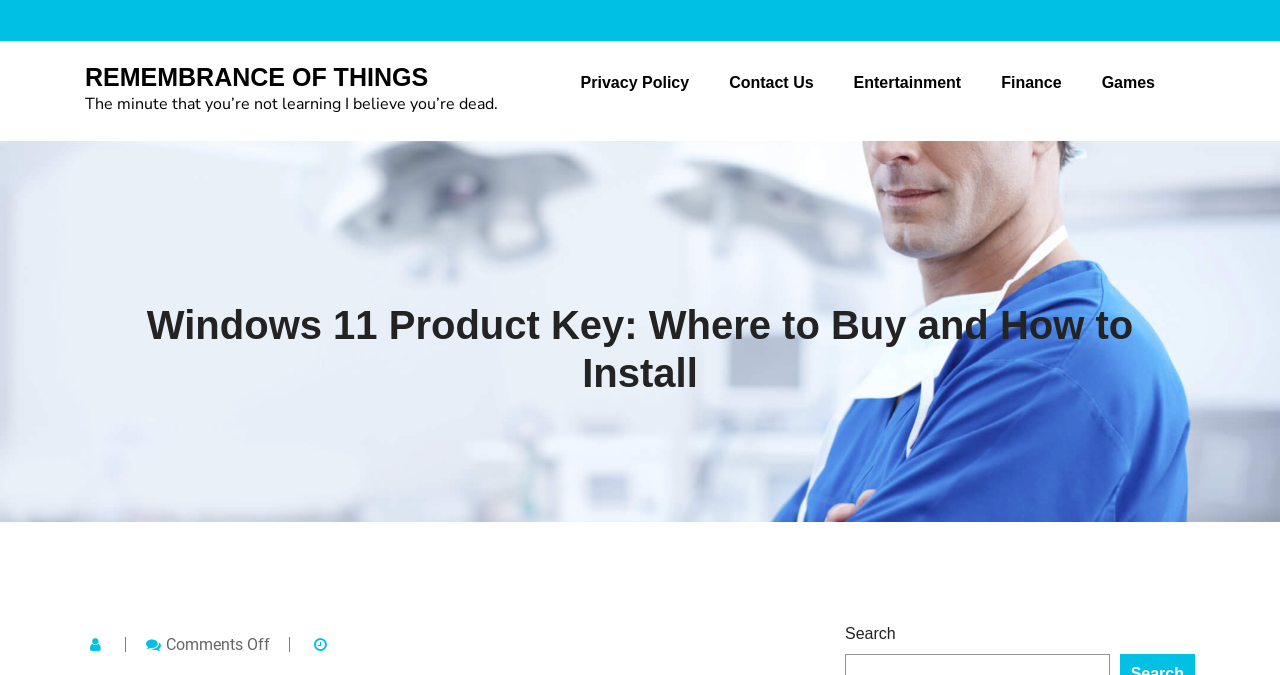Is there a search function on the webpage?
Observe the image and answer the question with a one-word or short phrase response.

Yes